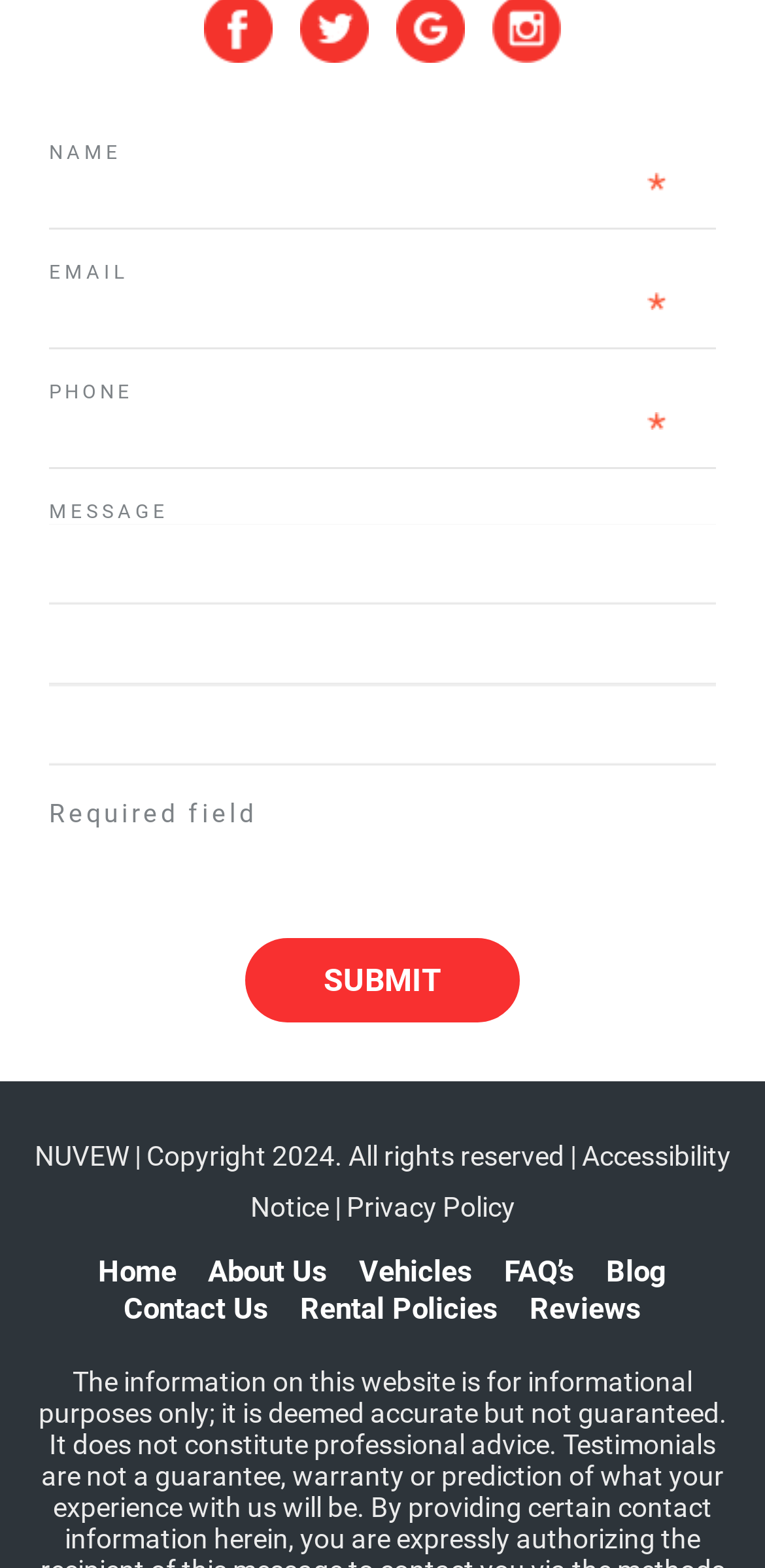Could you locate the bounding box coordinates for the section that should be clicked to accomplish this task: "Go to the contact us page".

[0.162, 0.824, 0.351, 0.846]